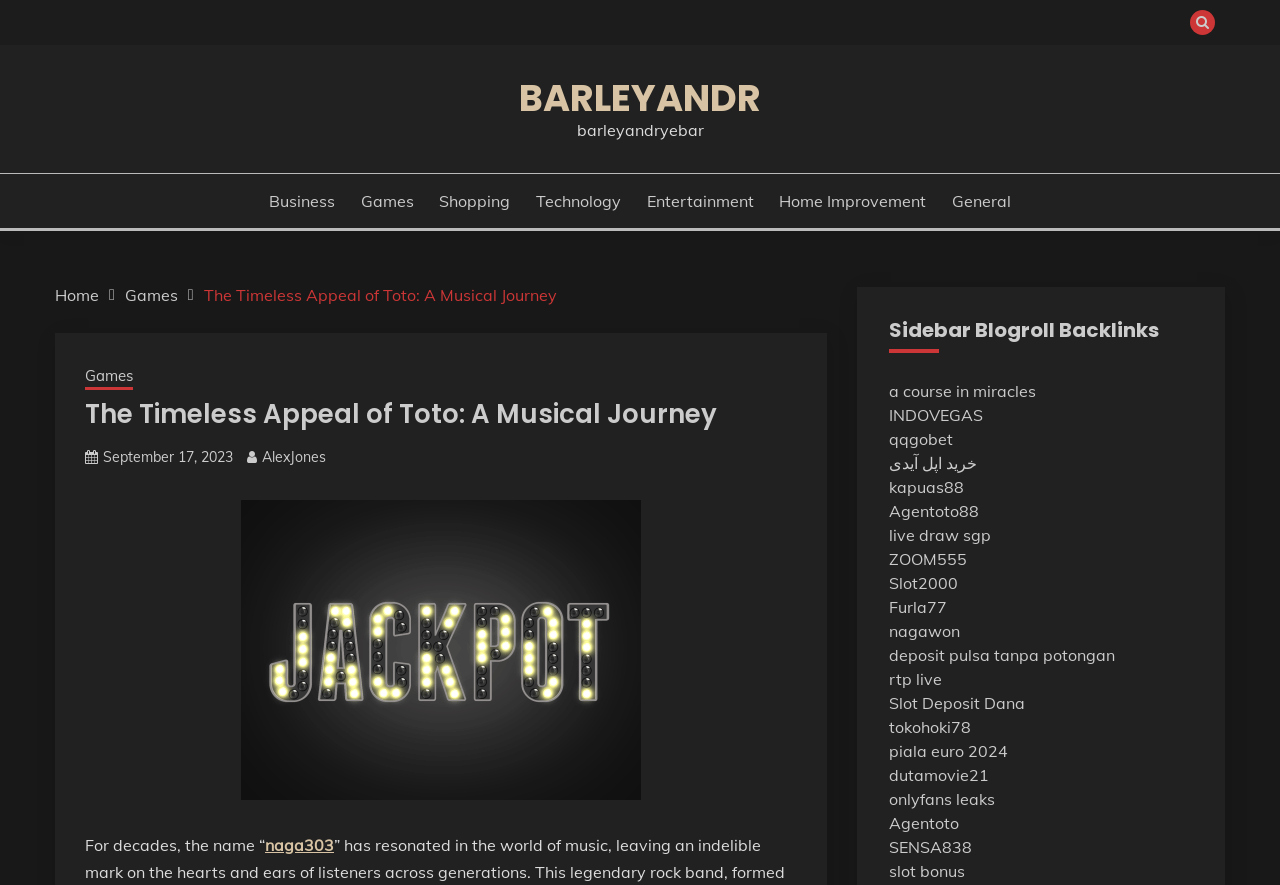Find the bounding box coordinates of the clickable area required to complete the following action: "Visit the 'Games' page".

[0.282, 0.213, 0.323, 0.24]